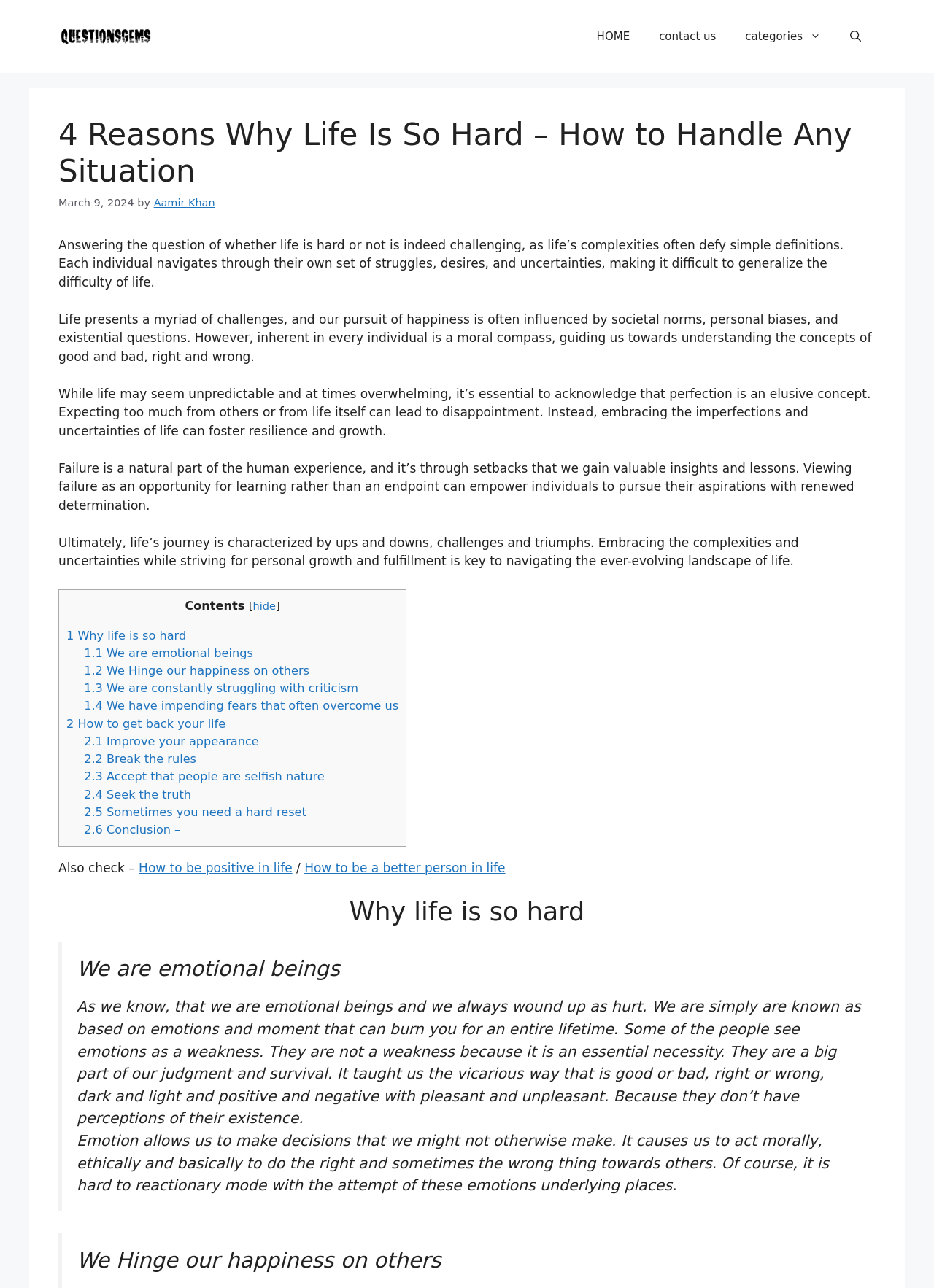Specify the bounding box coordinates of the region I need to click to perform the following instruction: "Read the article 'How to be positive in life'". The coordinates must be four float numbers in the range of 0 to 1, i.e., [left, top, right, bottom].

[0.149, 0.668, 0.313, 0.679]